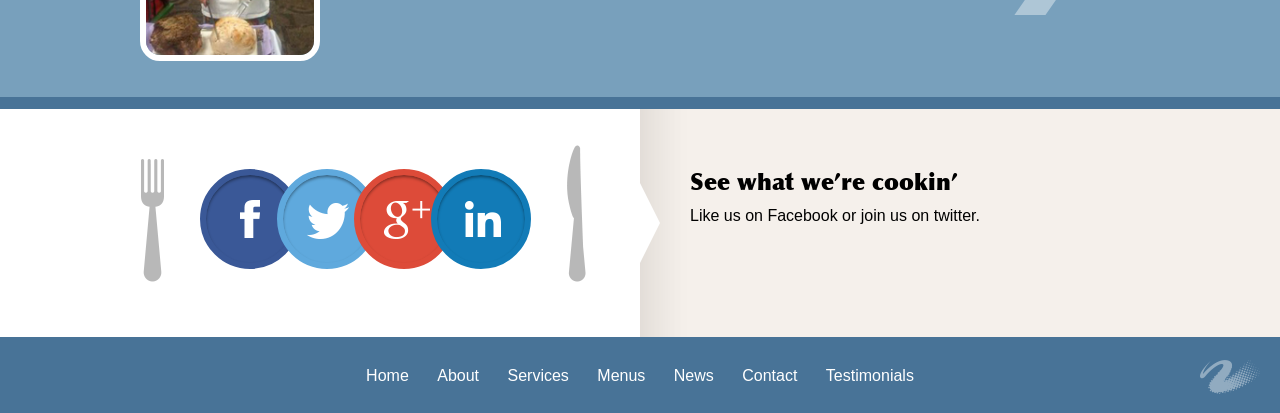What is the social media platform mentioned first?
Using the image, provide a detailed and thorough answer to the question.

The footer section of the webpage contains links to various social media platforms. The first link mentioned is 'www.facebook.com/pages/Mr-Mrs-Catering-Service/170641422979209', which corresponds to Facebook.